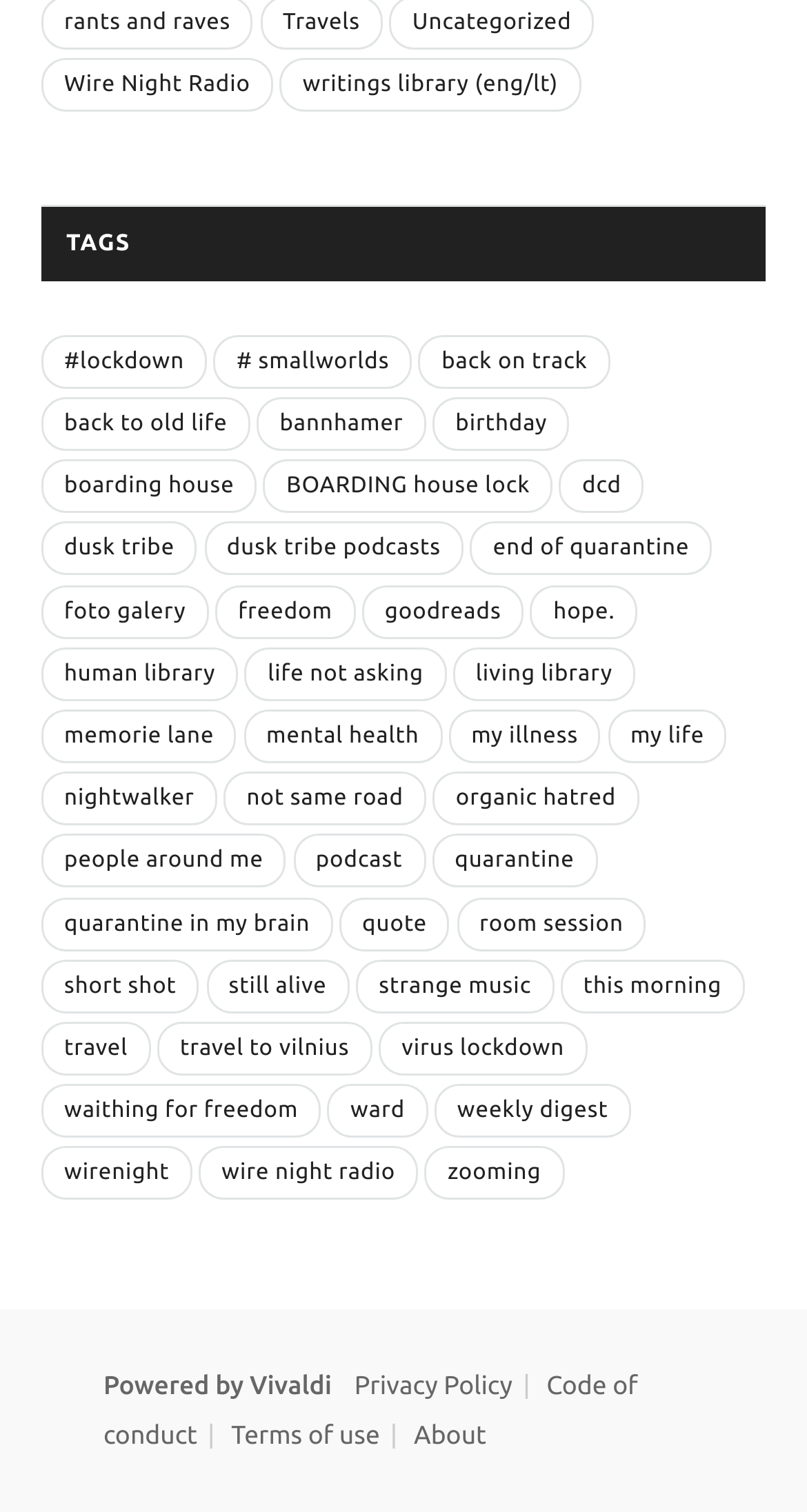How many items are under the 'mental health' tag?
Please provide a single word or phrase in response based on the screenshot.

39